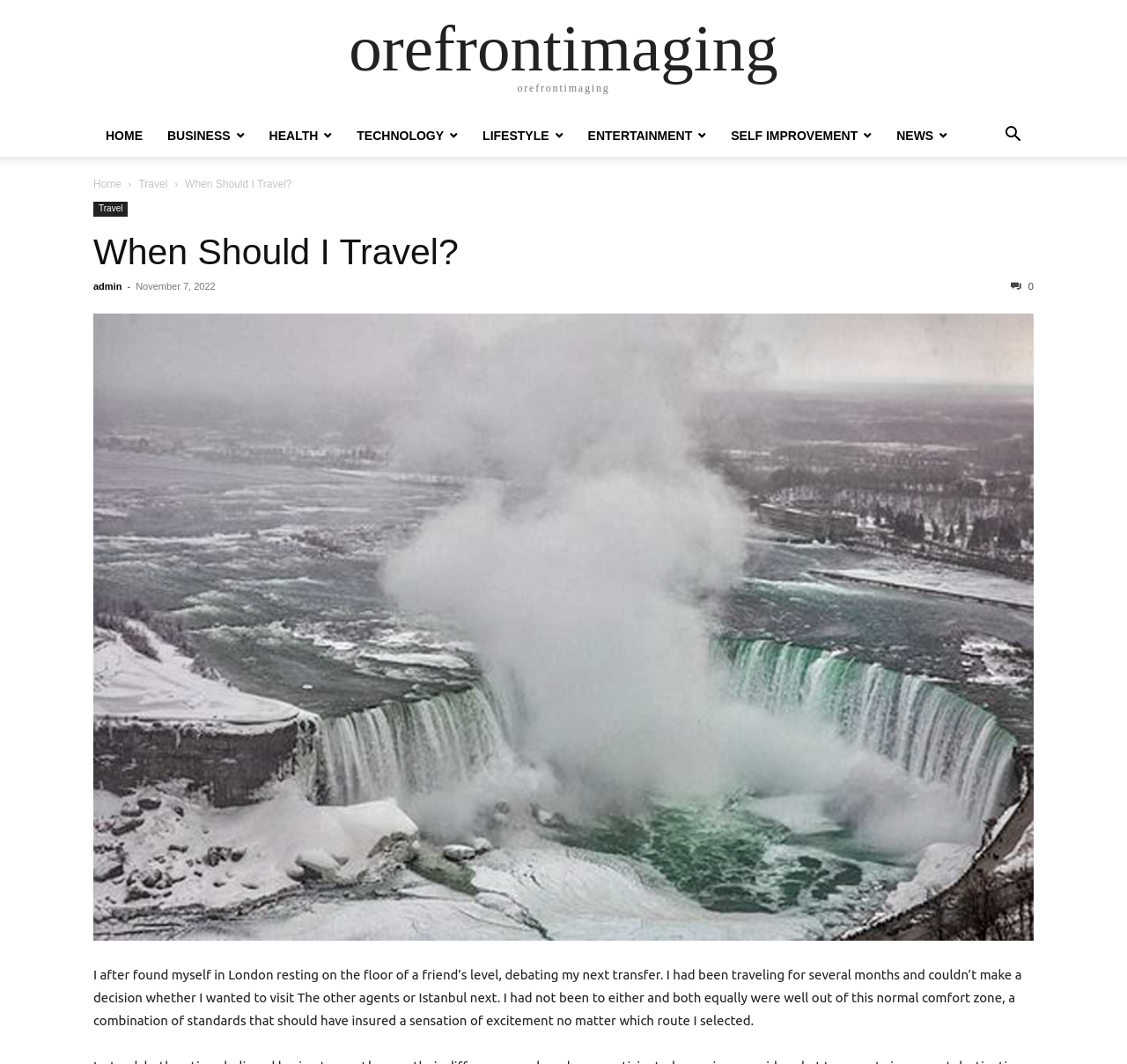What is the date of the article?
Please provide a comprehensive answer based on the visual information in the image.

The date of the article is mentioned at the top right corner of the webpage, below the main heading, and it is a static text with the value 'November 7, 2022'.